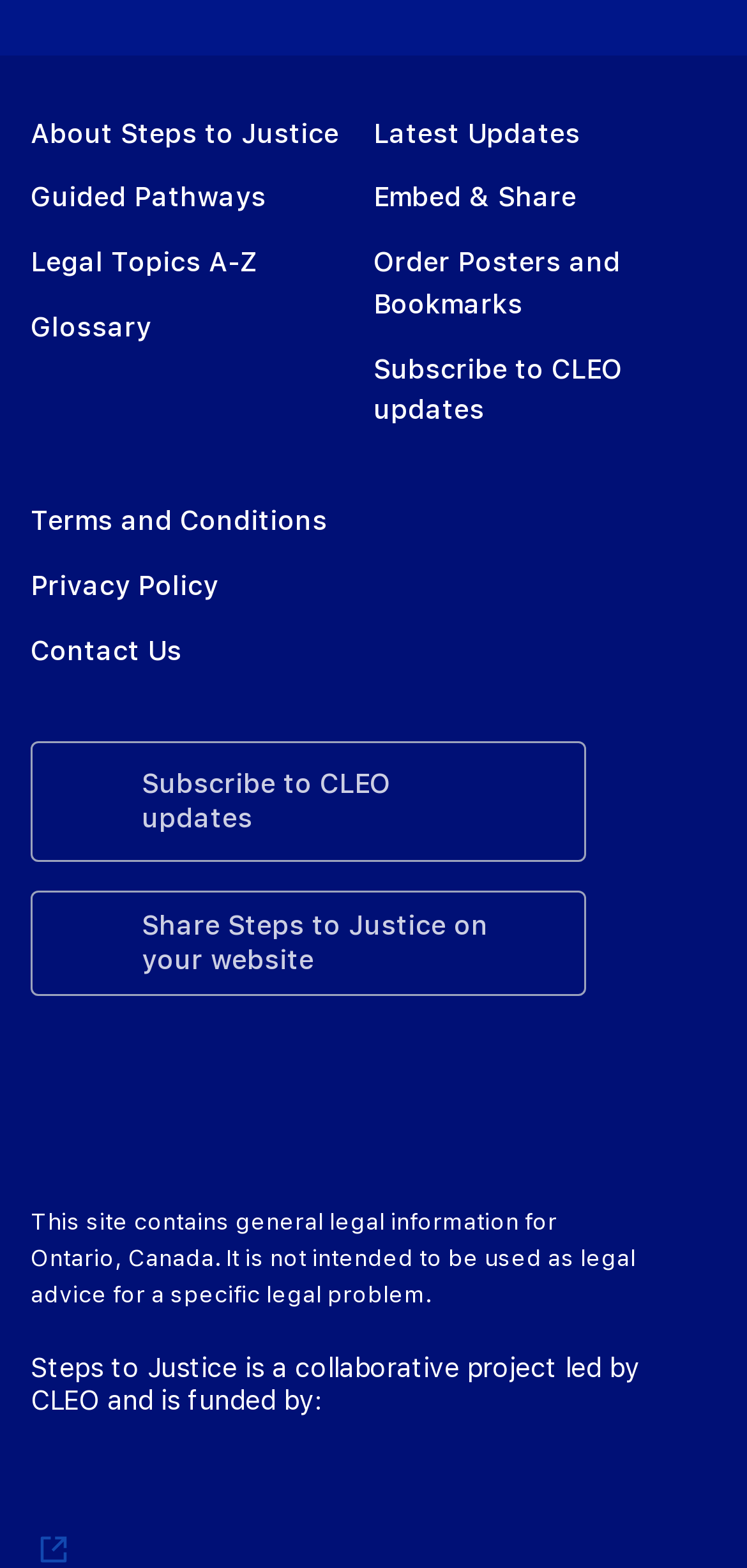Identify the bounding box coordinates of the clickable region required to complete the instruction: "Explore Guided Pathways". The coordinates should be given as four float numbers within the range of 0 and 1, i.e., [left, top, right, bottom].

[0.041, 0.116, 0.356, 0.136]